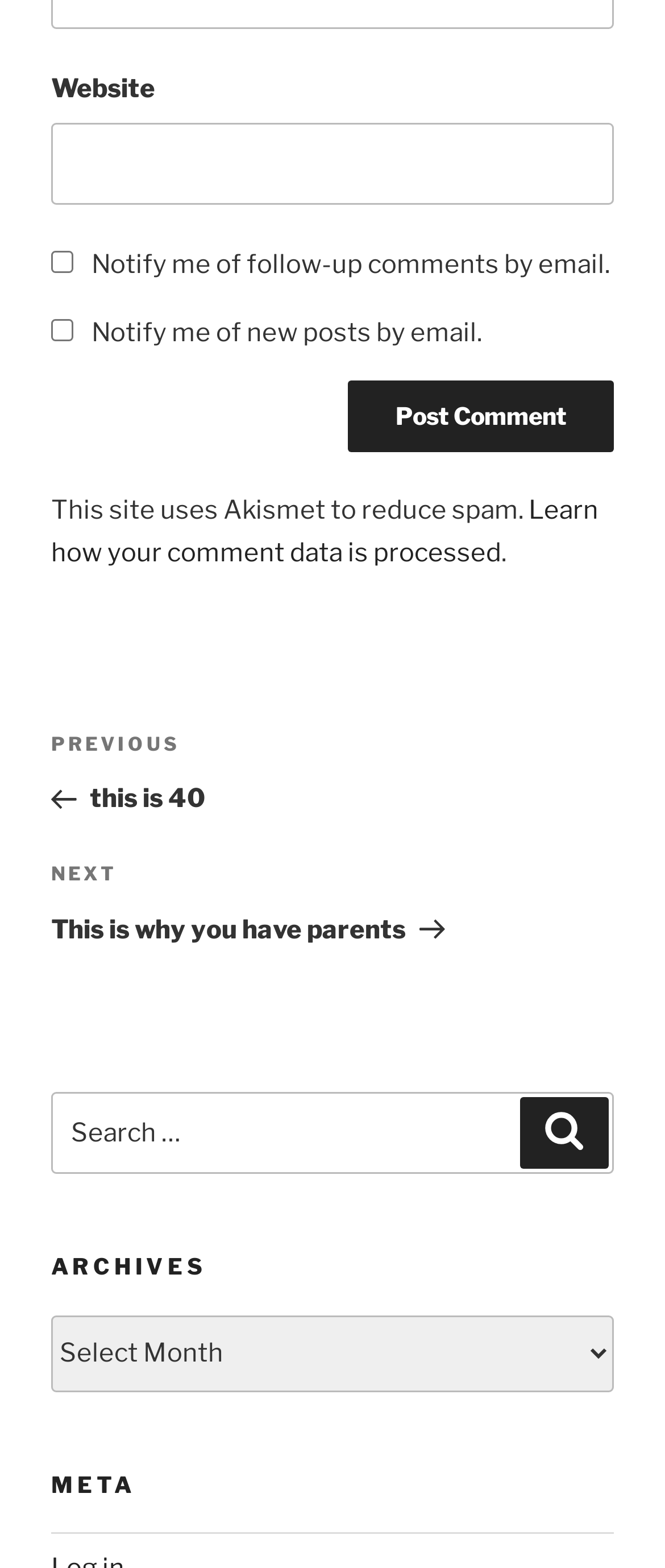Use a single word or phrase to answer this question: 
What is the topic of the 'ARCHIVES' section?

Archives